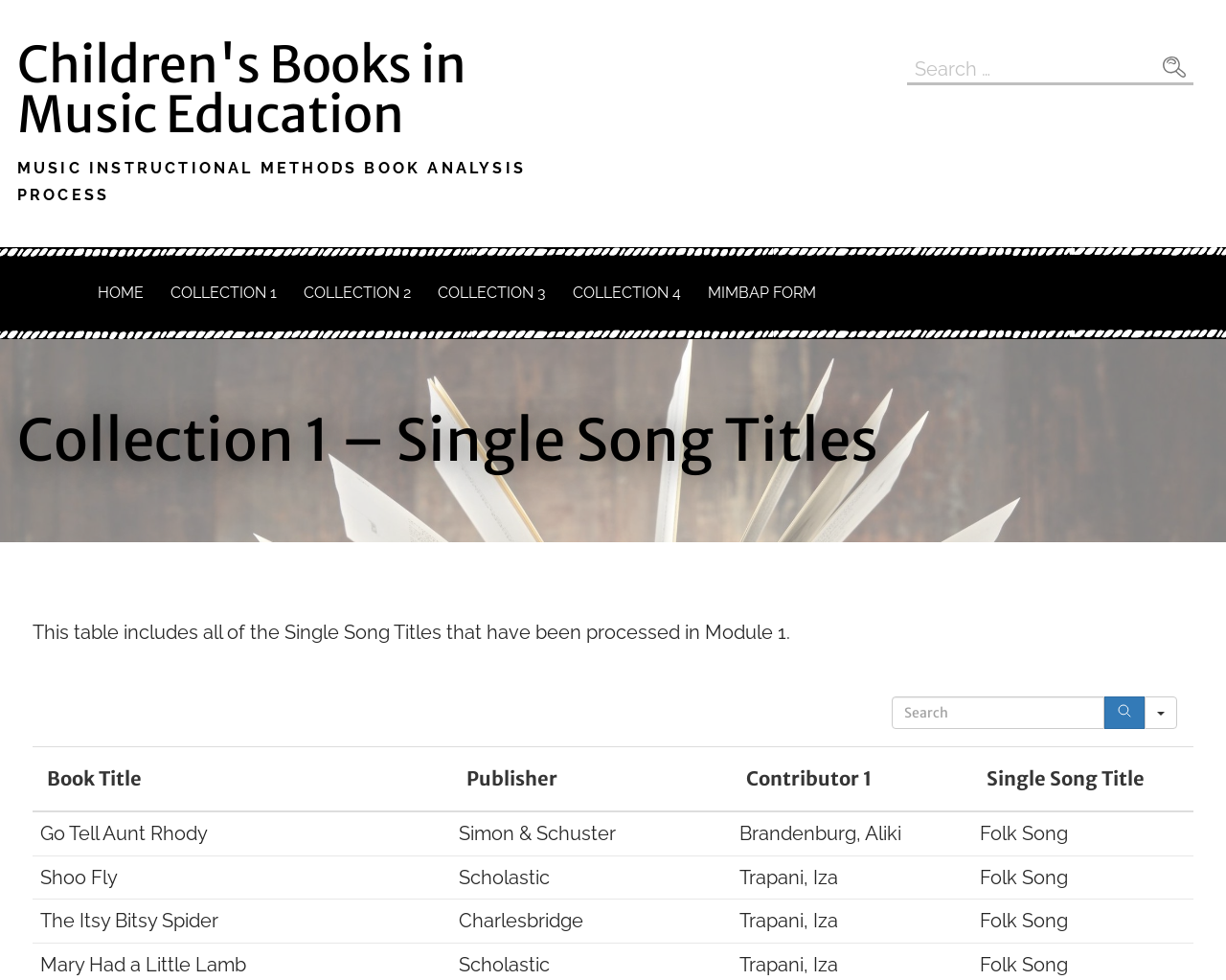How many columns are in the table? Examine the screenshot and reply using just one word or a brief phrase.

4